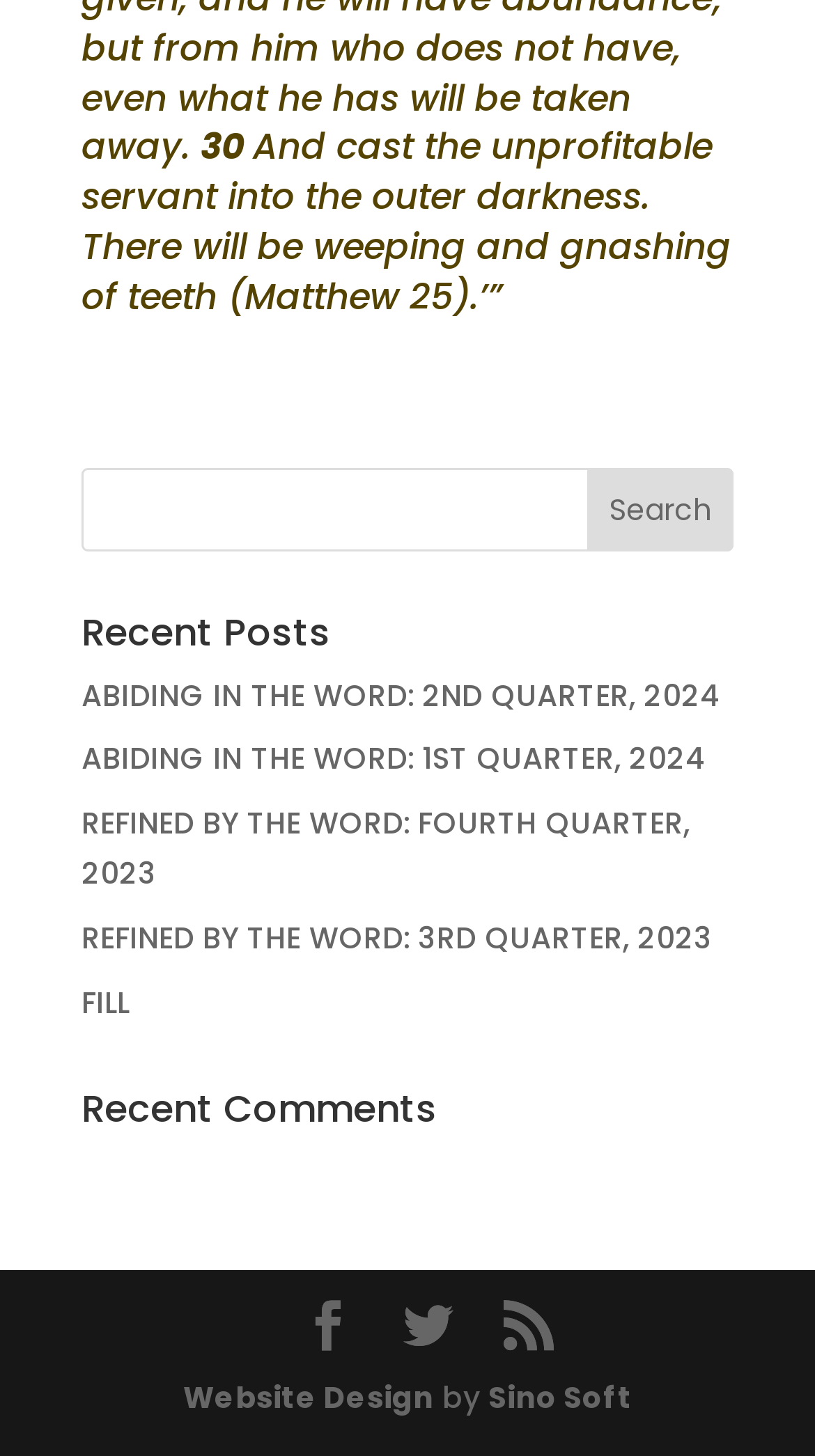How many recent posts are listed?
Please answer the question with a detailed response using the information from the screenshot.

I counted the number of links under the 'Recent Posts' heading, which are 'ABIDING IN THE WORD: 2ND QUARTER, 2024', 'ABIDING IN THE WORD: 1ST QUARTER, 2024', 'REFINED BY THE WORD: FOURTH QUARTER, 2023', 'REFINED BY THE WORD: 3RD QUARTER, 2023', and 'FILL'. There are 5 links in total.